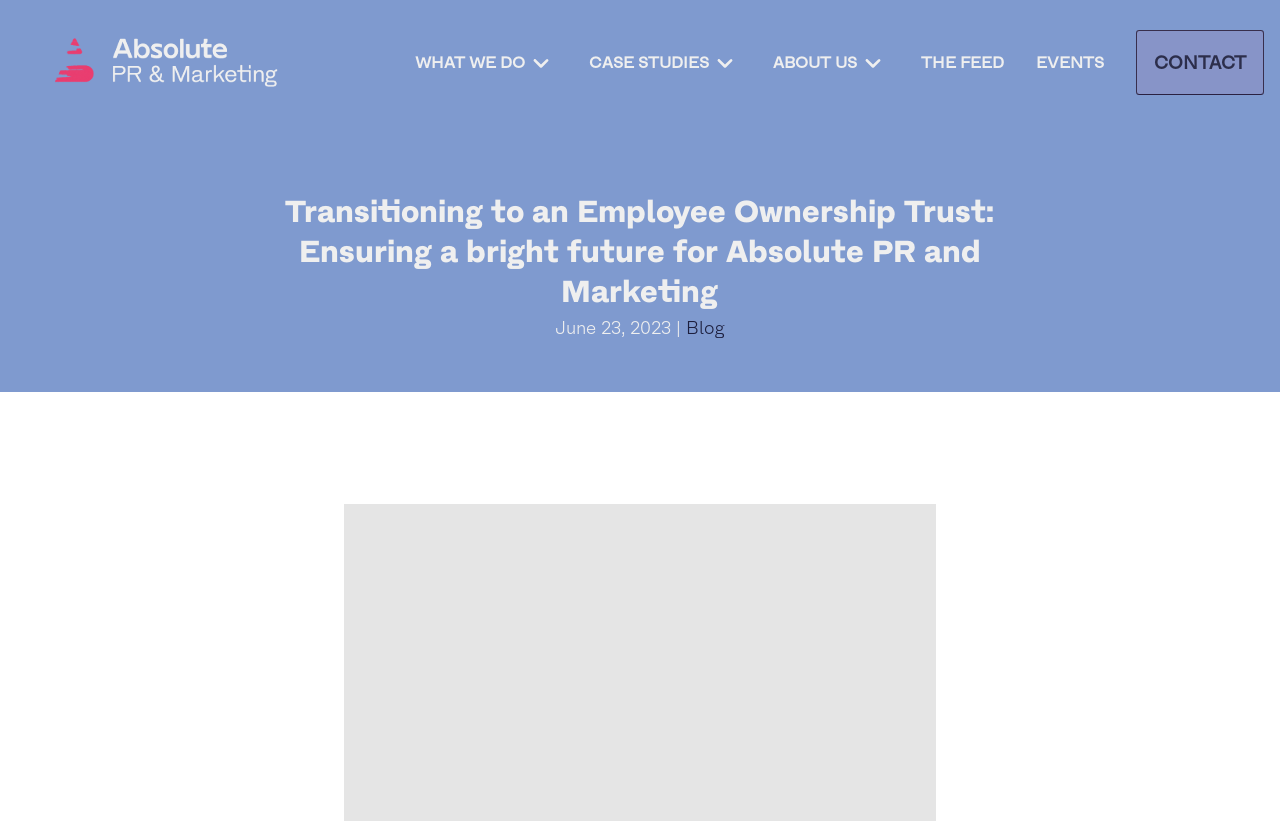Find the bounding box coordinates of the element to click in order to complete this instruction: "read the blog". The bounding box coordinates must be four float numbers between 0 and 1, denoted as [left, top, right, bottom].

[0.536, 0.385, 0.566, 0.414]